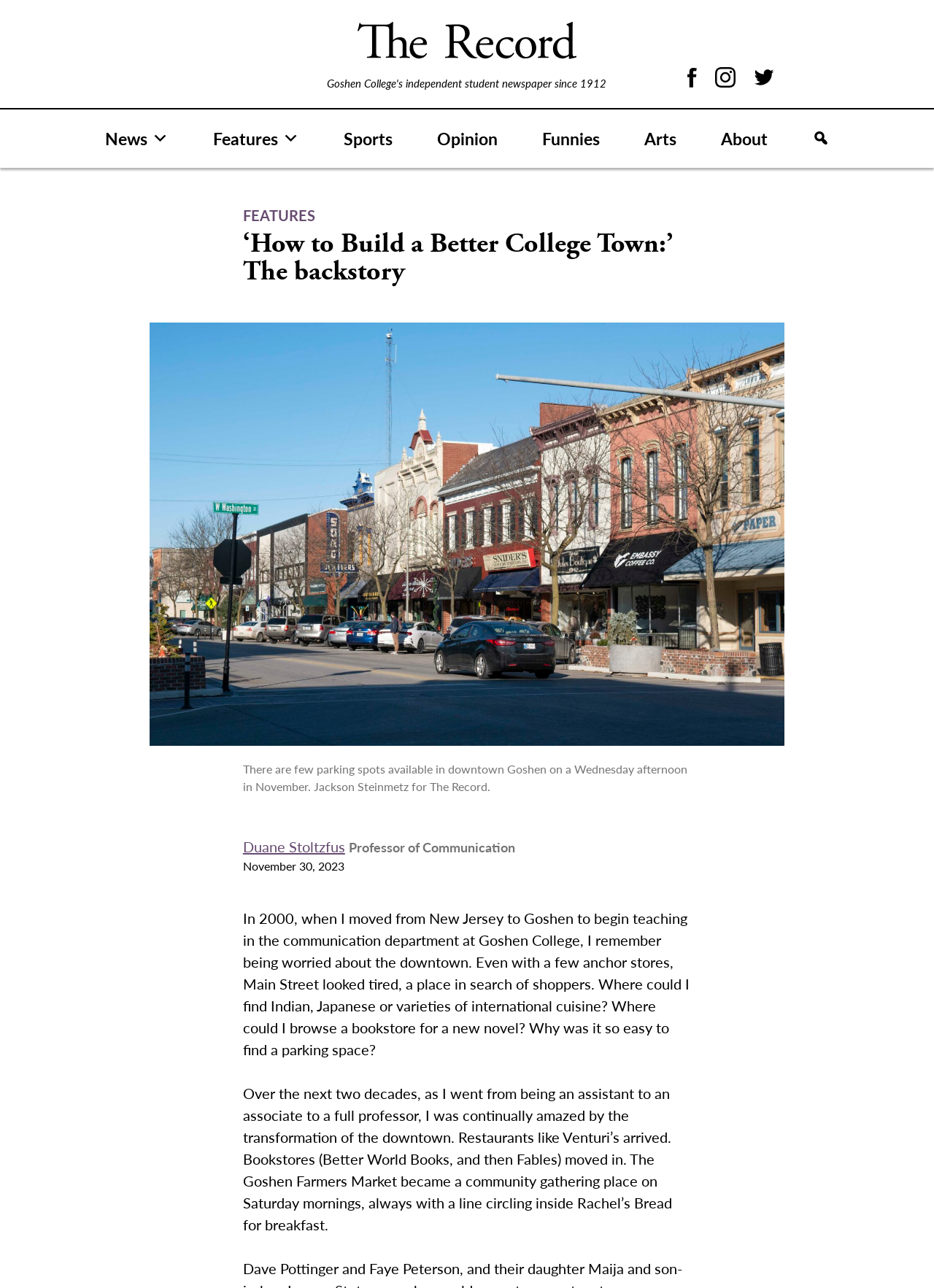Find the bounding box coordinates of the element to click in order to complete the given instruction: "Visit the 'Features' section."

[0.205, 0.096, 0.344, 0.119]